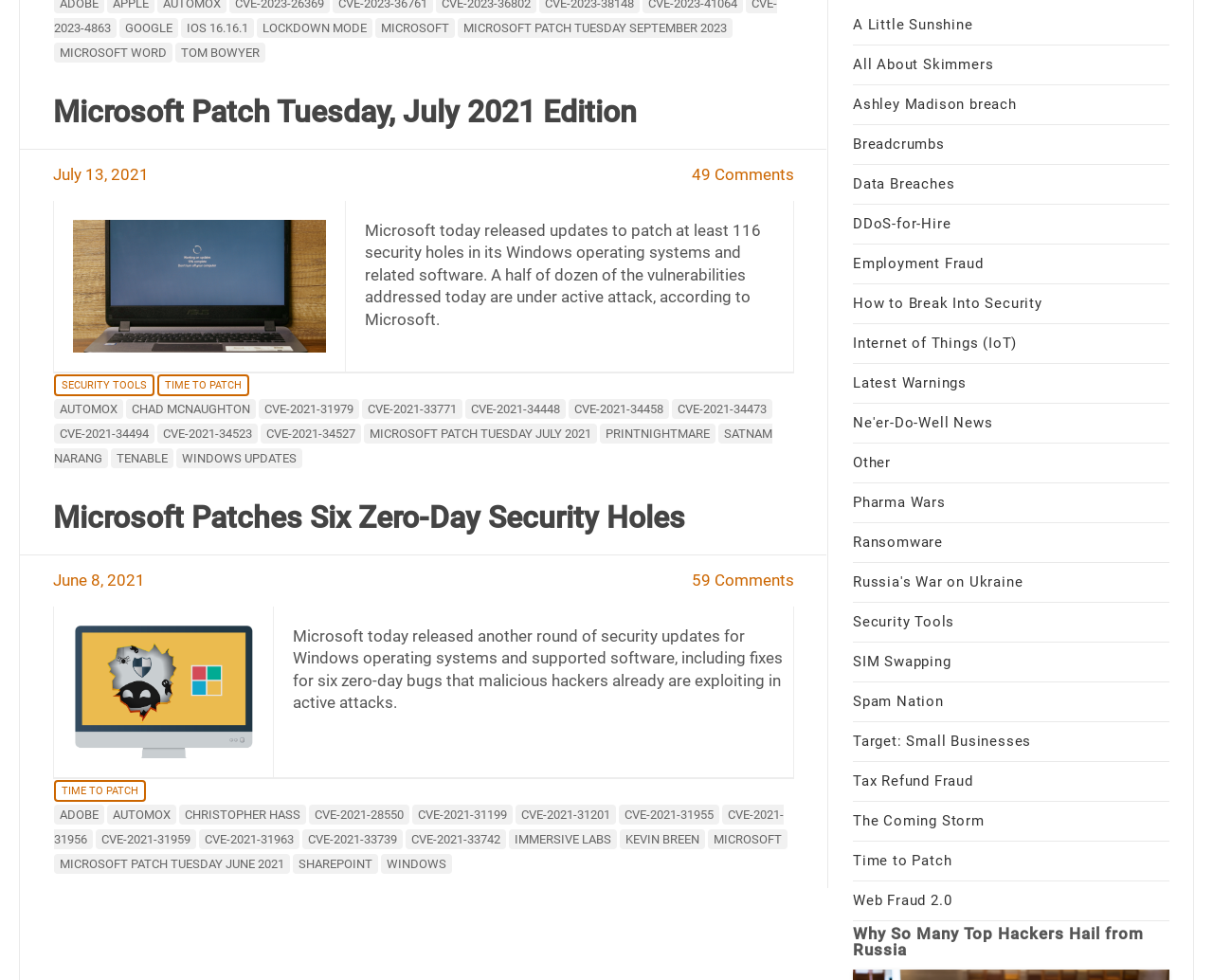Specify the bounding box coordinates of the region I need to click to perform the following instruction: "Go to the SECURITY TOOLS page". The coordinates must be four float numbers in the range of 0 to 1, i.e., [left, top, right, bottom].

[0.044, 0.382, 0.127, 0.404]